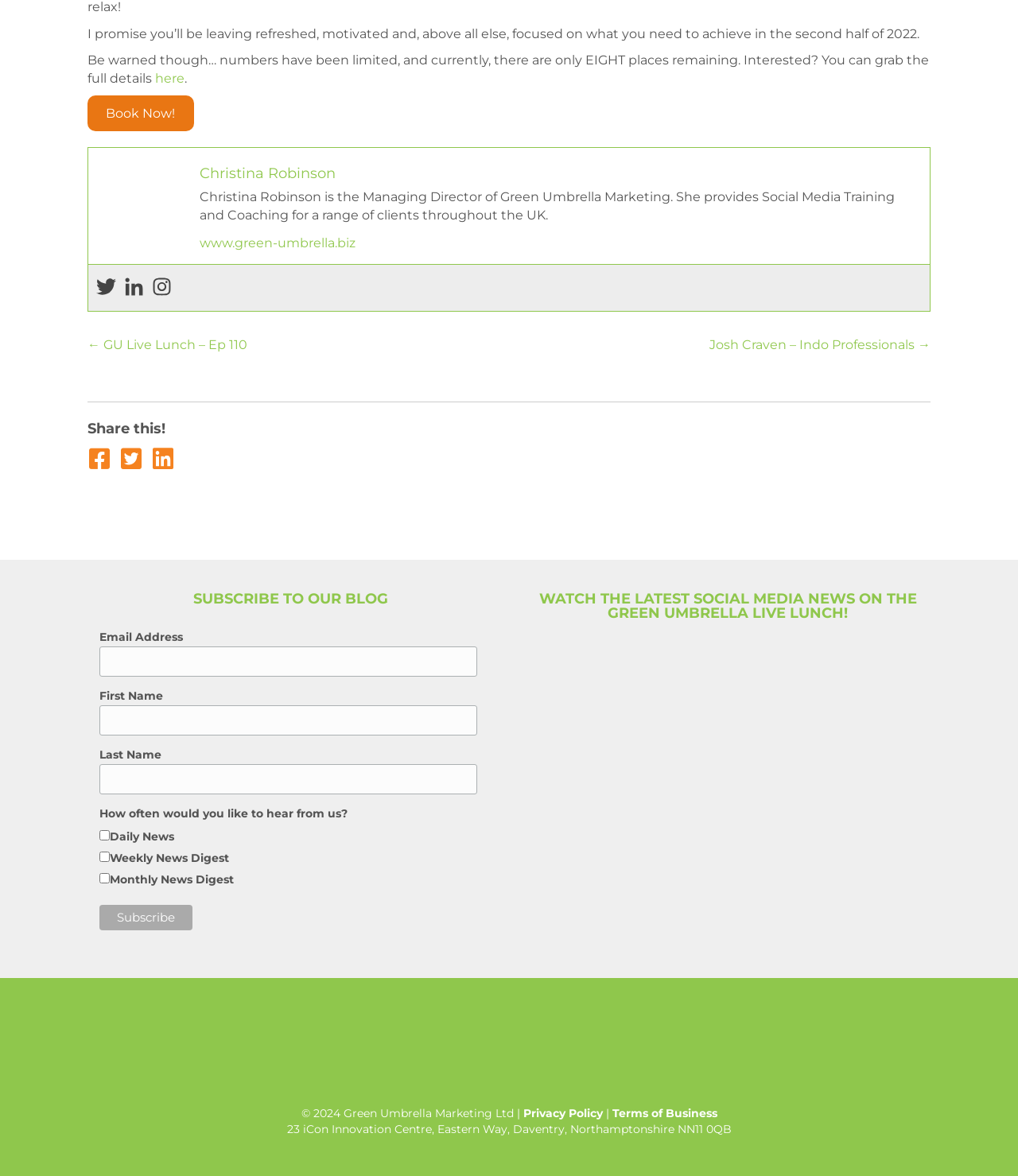Please identify the bounding box coordinates of the region to click in order to complete the task: "Read more about Christina Robinson". The coordinates must be four float numbers between 0 and 1, specified as [left, top, right, bottom].

[0.196, 0.14, 0.33, 0.155]